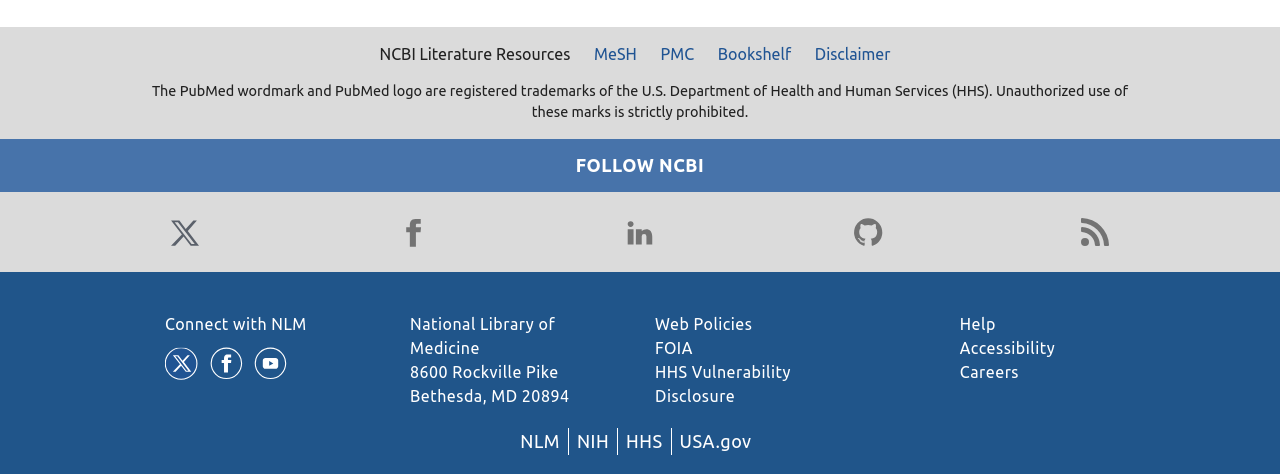Utilize the information from the image to answer the question in detail:
What is the name of the library?

I found the answer by looking at the static text element with the content 'National Library of Medicine' located at [0.32, 0.665, 0.434, 0.753].